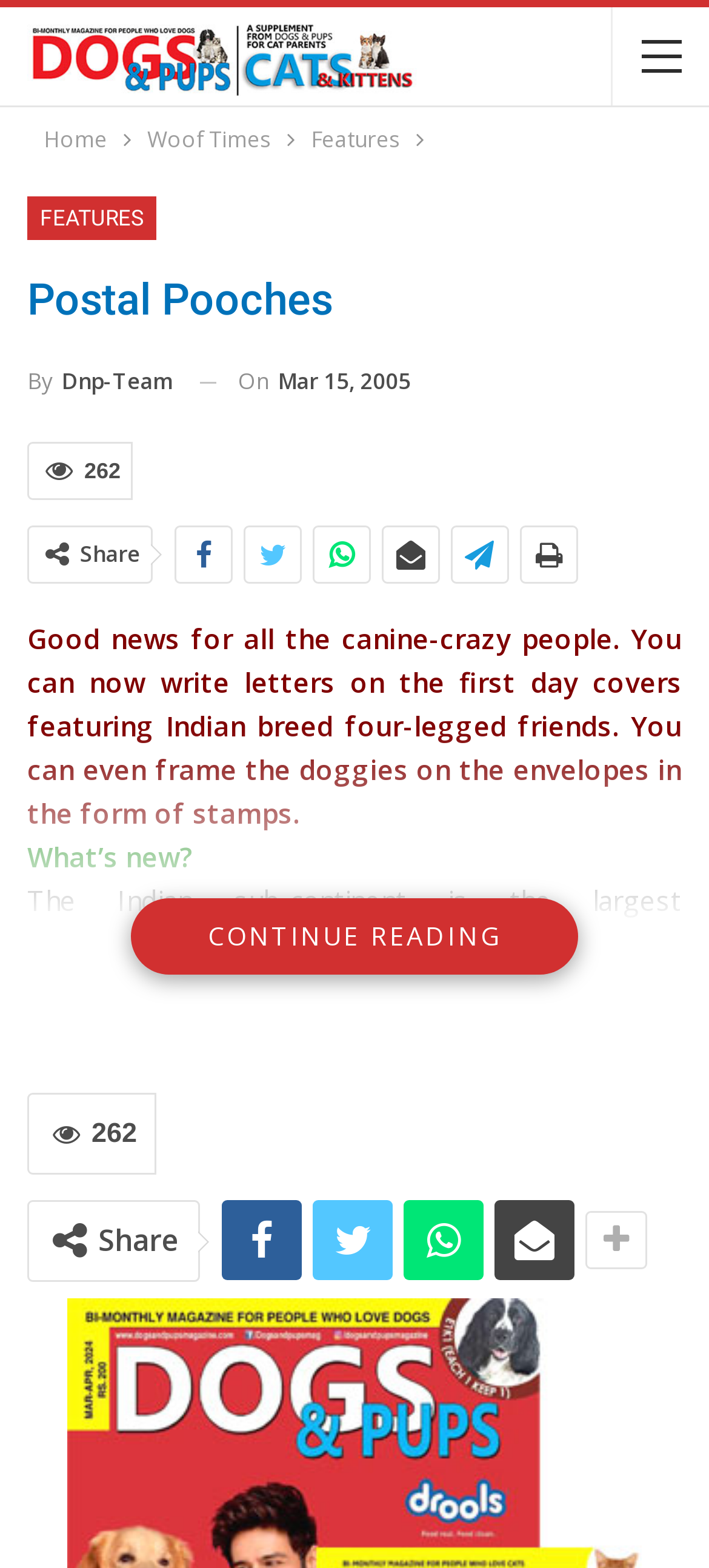Give the bounding box coordinates for this UI element: "History". The coordinates should be four float numbers between 0 and 1, arranged as [left, top, right, bottom].

None